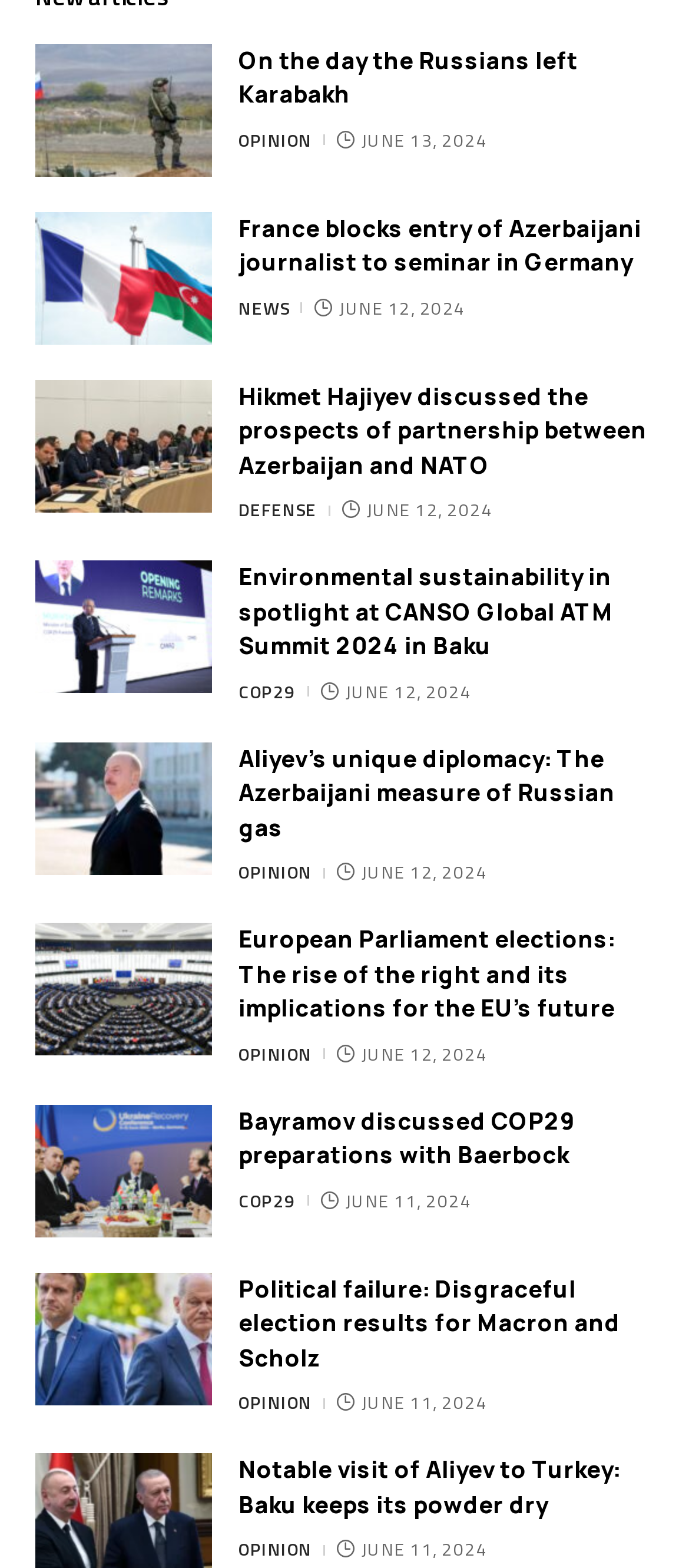Please identify the bounding box coordinates of the clickable area that will allow you to execute the instruction: "Check the 'Environmental sustainability in spotlight at CANSO Global ATM Summit 2024 in Baku' news article".

[0.346, 0.358, 0.89, 0.422]